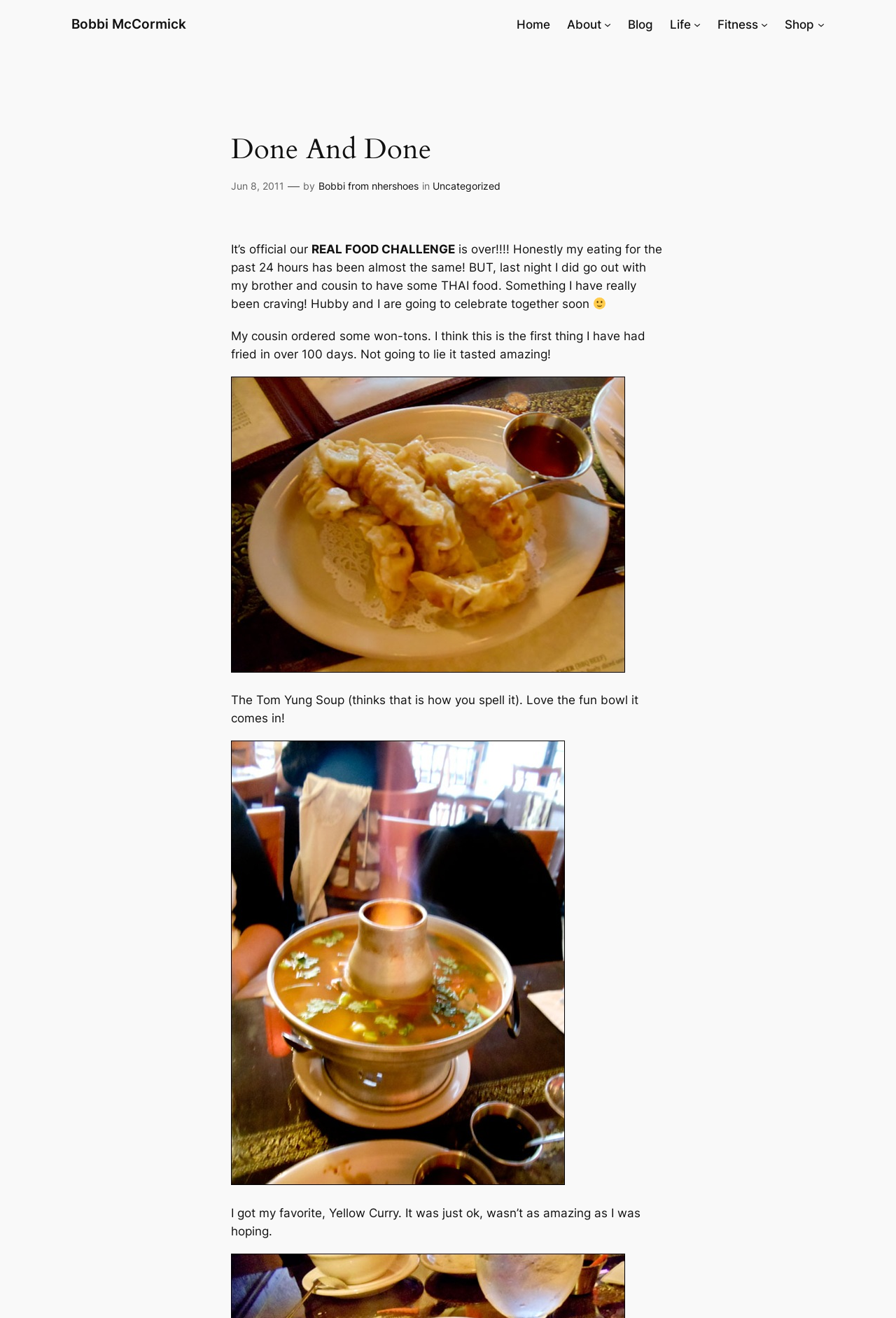Respond to the following question using a concise word or phrase: 
What is the name of the soup mentioned in the blog post?

Tom Yung Soup